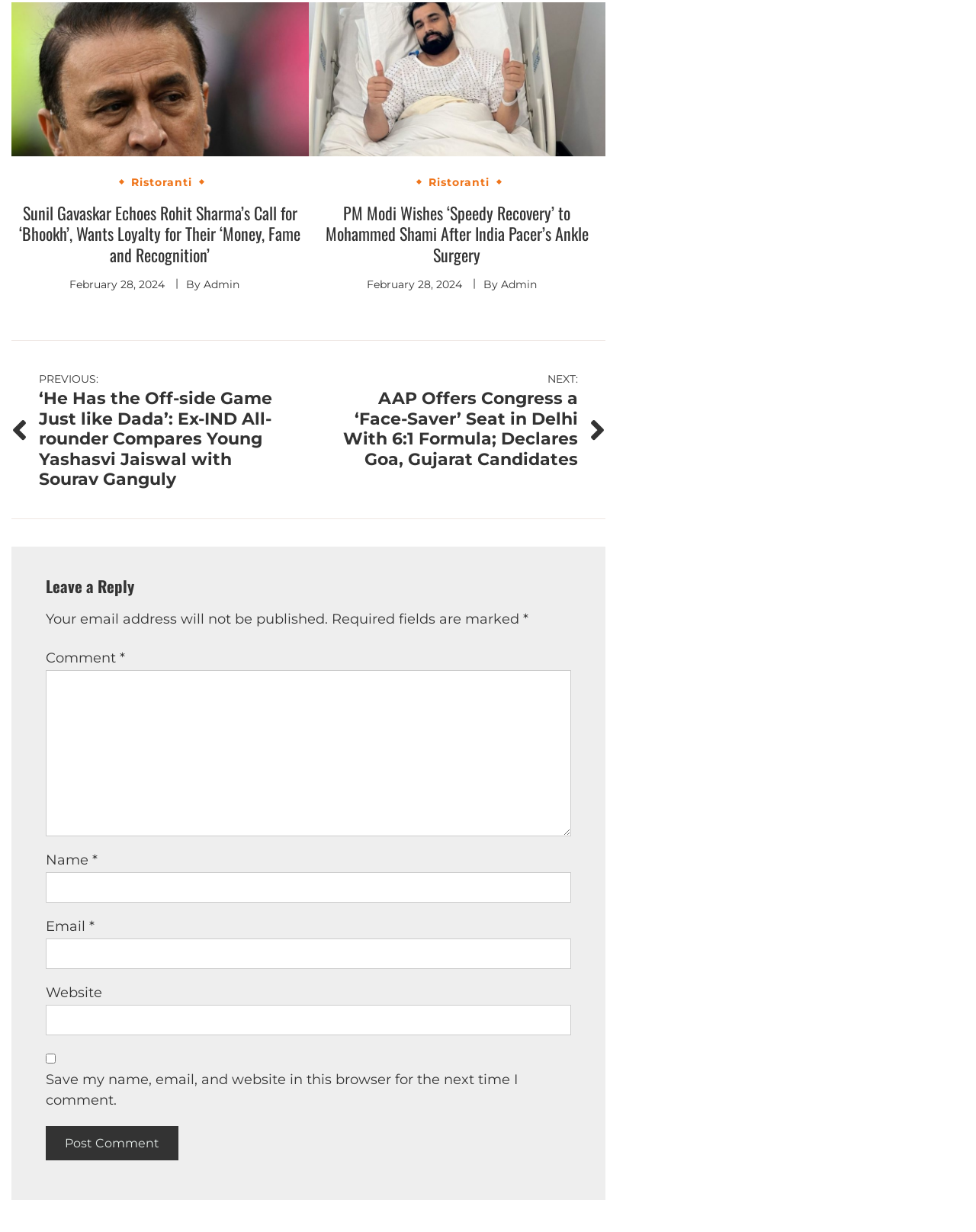Specify the bounding box coordinates for the region that must be clicked to perform the given instruction: "View the previous post".

[0.012, 0.299, 0.316, 0.398]